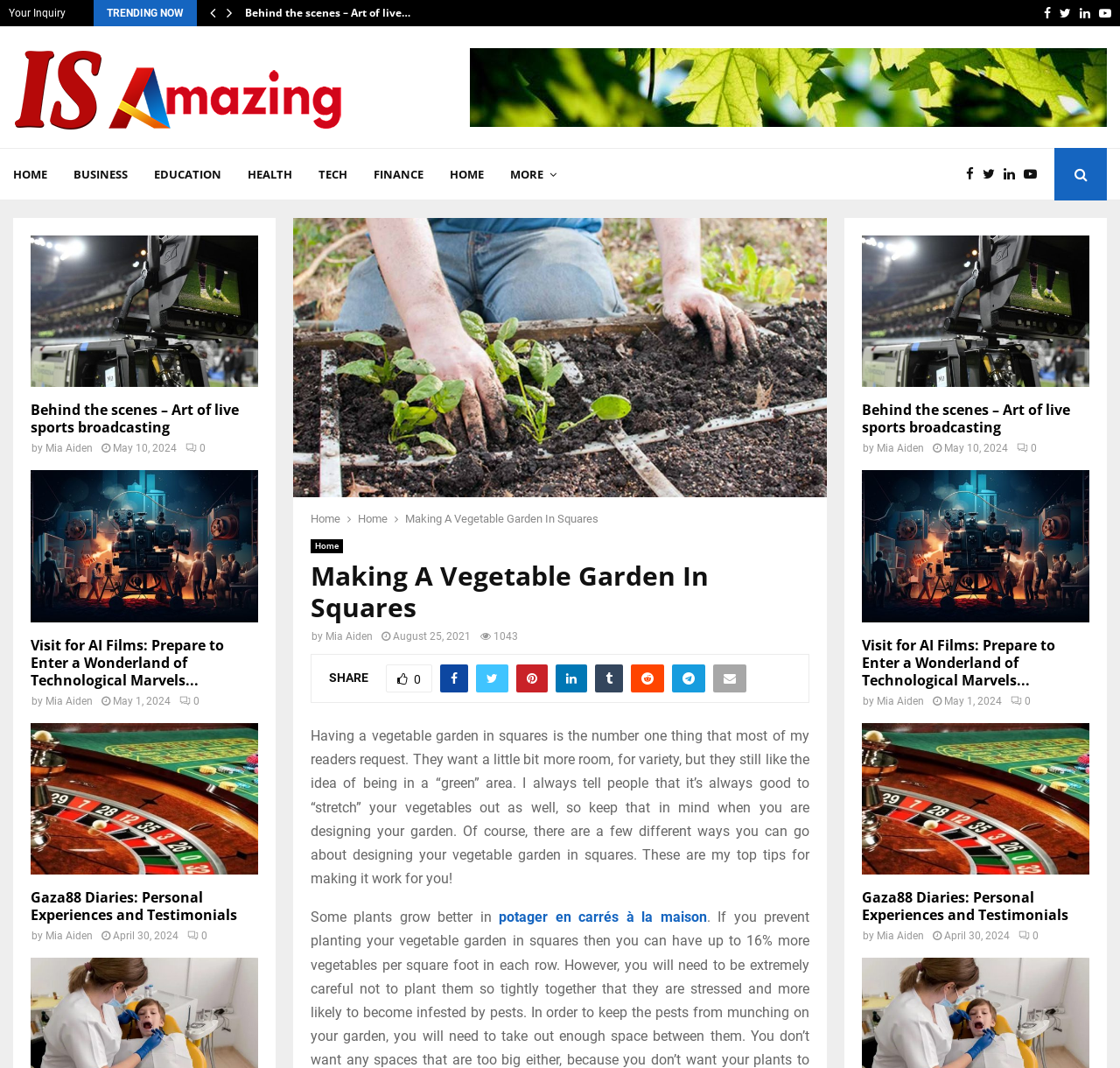Highlight the bounding box coordinates of the element that should be clicked to carry out the following instruction: "Share the article on Facebook". The coordinates must be given as four float numbers ranging from 0 to 1, i.e., [left, top, right, bottom].

[0.393, 0.622, 0.418, 0.648]